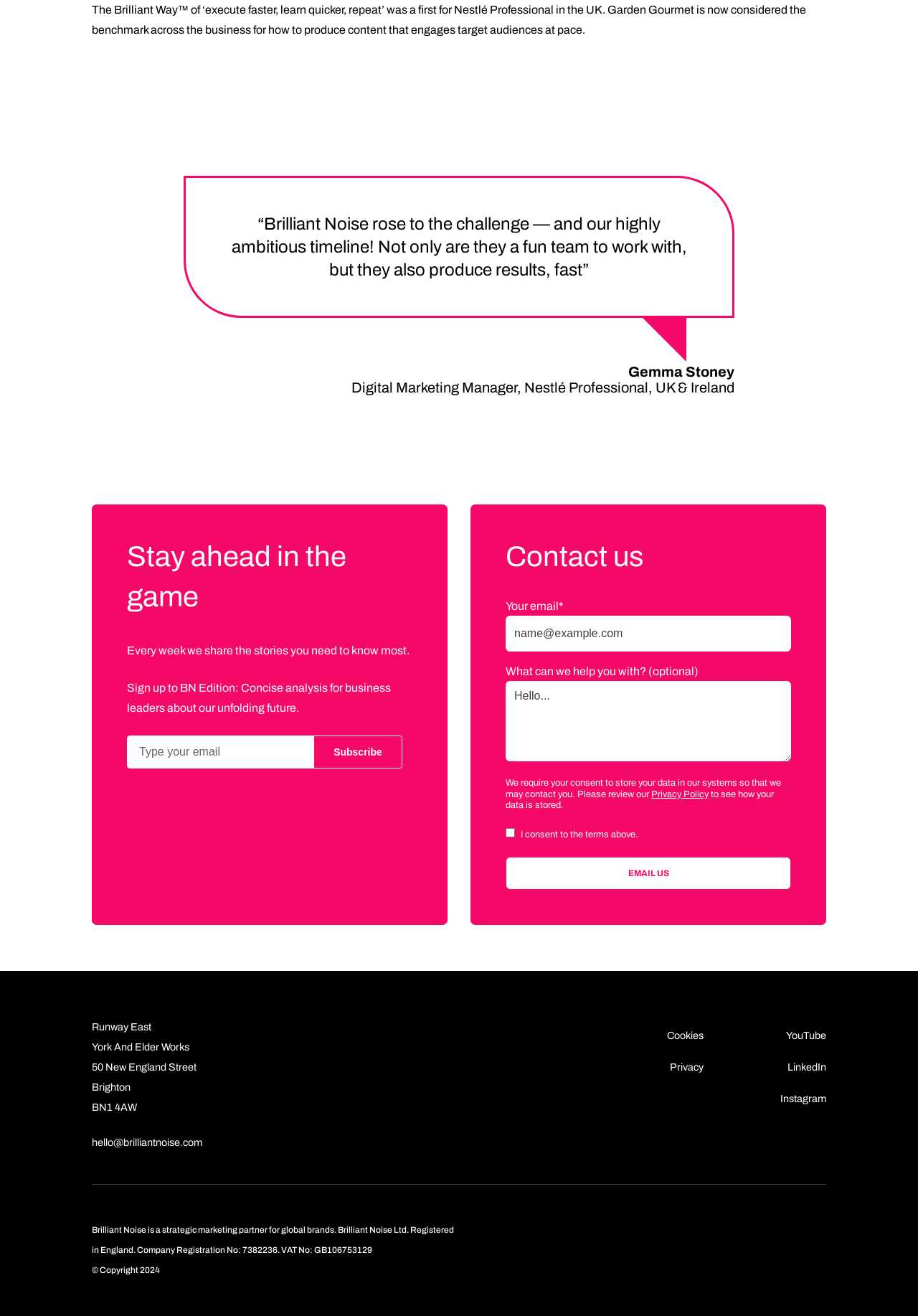Please specify the bounding box coordinates of the clickable region necessary for completing the following instruction: "Contact us through email". The coordinates must consist of four float numbers between 0 and 1, i.e., [left, top, right, bottom].

[0.1, 0.864, 0.22, 0.873]